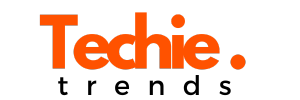What is the focus of the Techie Trends platform?
Based on the screenshot, provide a one-word or short-phrase response.

tech insights and trends